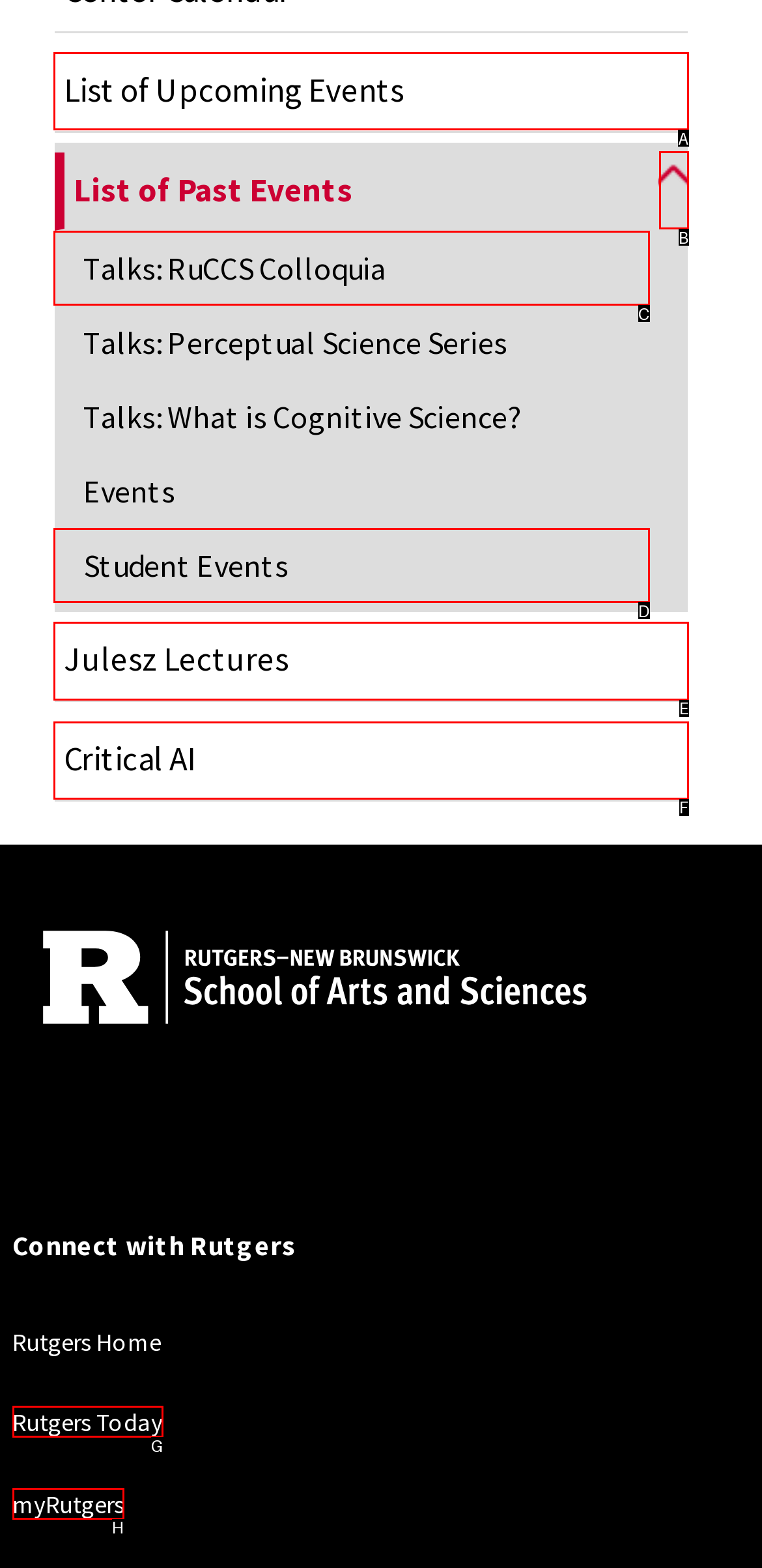Given the description: List of Upcoming Events, pick the option that matches best and answer with the corresponding letter directly.

A